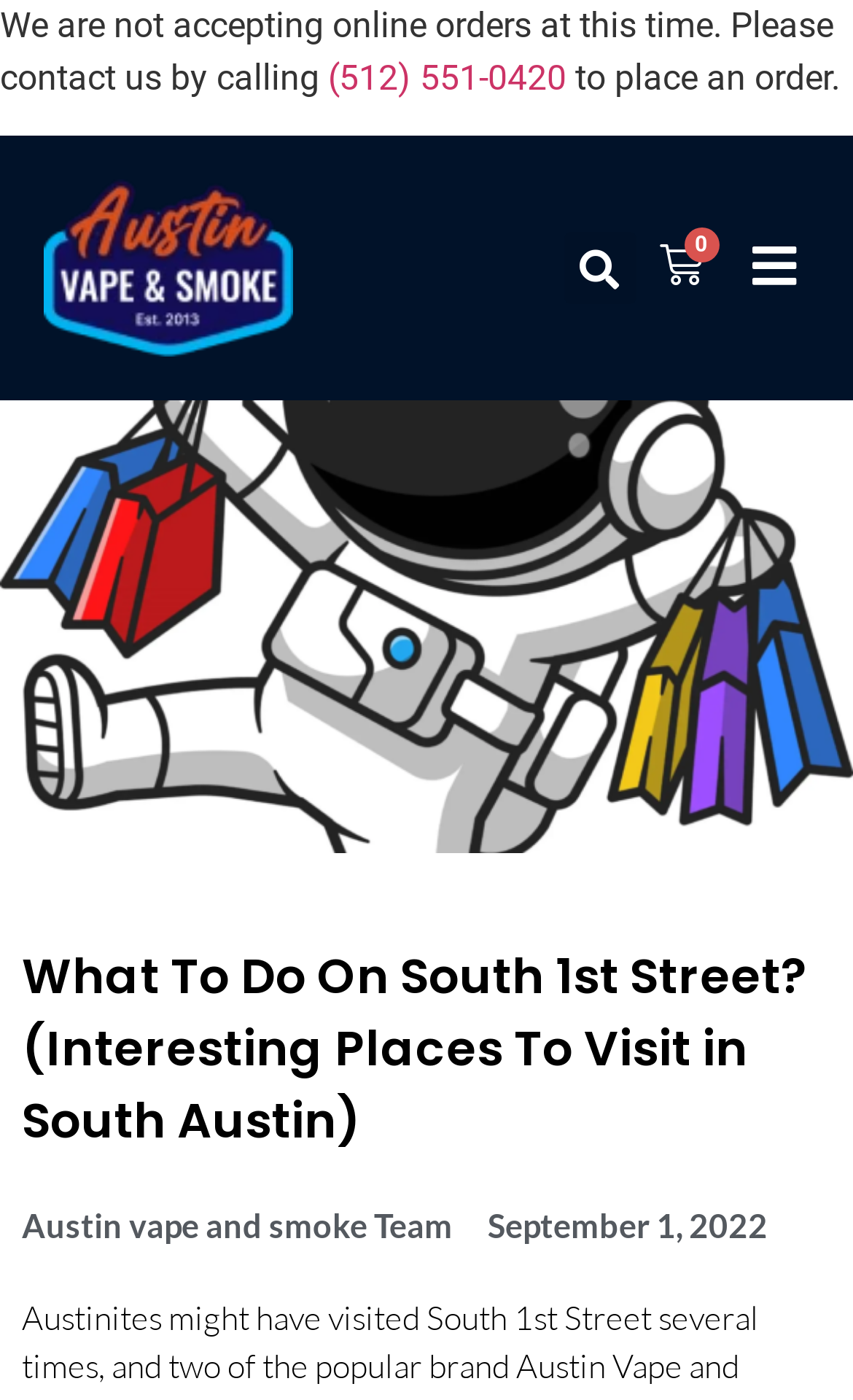Locate the bounding box coordinates of the area where you should click to accomplish the instruction: "login to the account".

[0.39, 0.662, 0.636, 0.726]